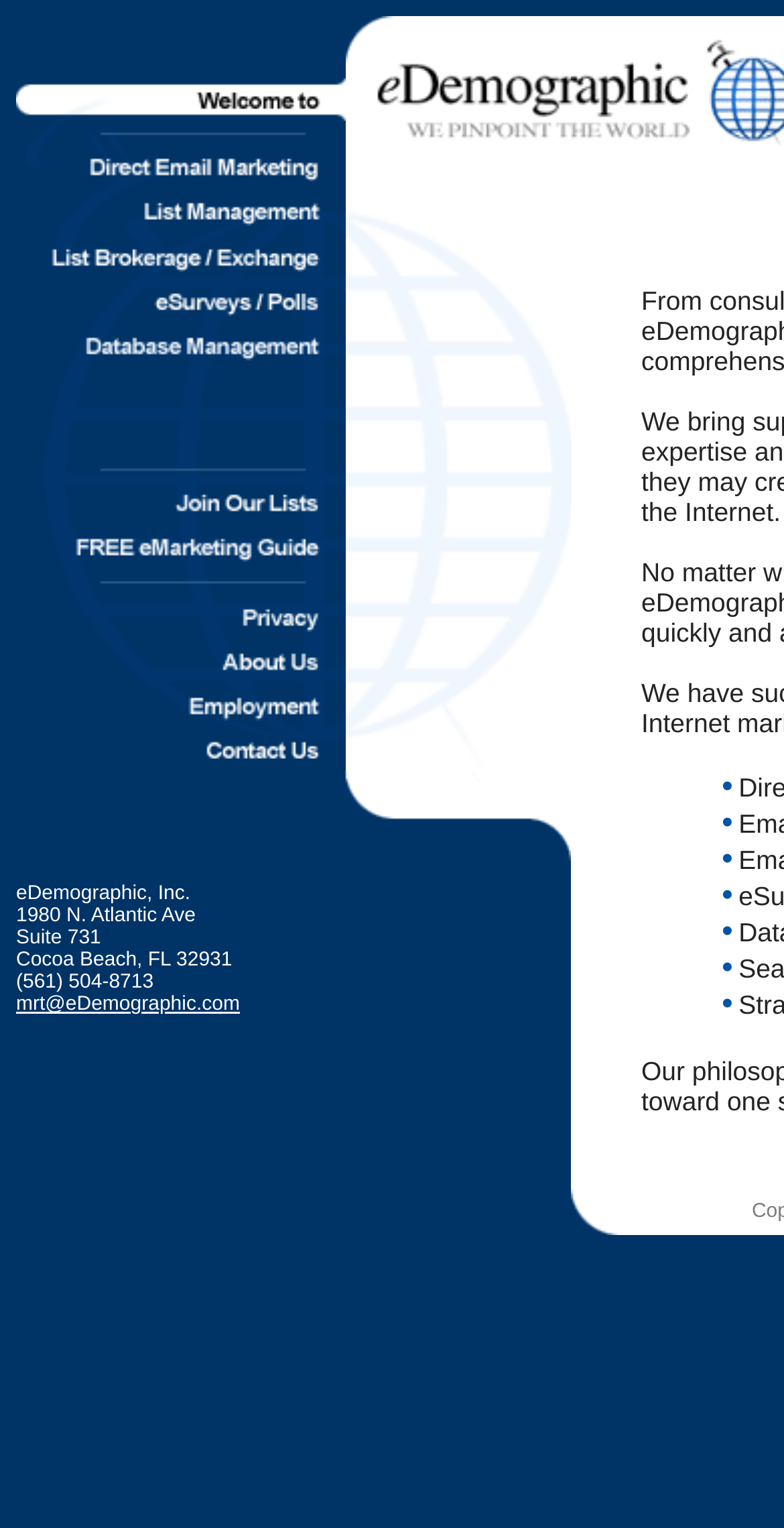Produce an extensive caption that describes everything on the webpage.

The webpage is for eDemographic, a company that provides permission-based email marketing services. At the top-left corner, there is a logo image with the text "eDemographic" next to it. Below the logo, there is a table with multiple rows, each containing an image, a link, or a combination of both. The images are scattered throughout the table, with some rows having two images, while others have a single image or a link.

The table takes up most of the page, with a total of 13 rows. The first row has the company's logo and name, while the subsequent rows have various links and images. Some of the links have accompanying images, while others do not. The images are of varying sizes, with some being larger than others.

At the bottom of the page, there is a section with the company's contact information, including its address, phone number, and email address. The address is "1980 N. Atlantic Ave Suite 731 Cocoa Beach, FL 32931", the phone number is "(561) 504-8713", and the email address is "mrt@eDemographic.com". The contact information is presented in a clear and organized manner, making it easy to read and understand.

Overall, the webpage has a simple and clean design, with a focus on presenting the company's information and services in a clear and concise manner.